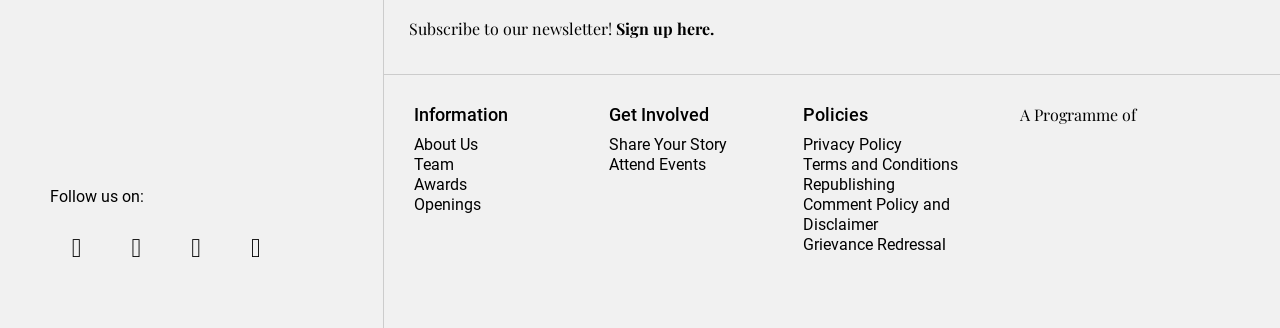Based on the image, please elaborate on the answer to the following question:
What social media platforms can you follow Citizen Matters on?

I found the answer by looking at the links provided under the 'Follow us on:' static text, which are 'Citizen Matters on Instagram', 'Citizen Matters on Facebook', 'Citizen Matters on Linkedin', and 'Citizen Matters on Youtube'.